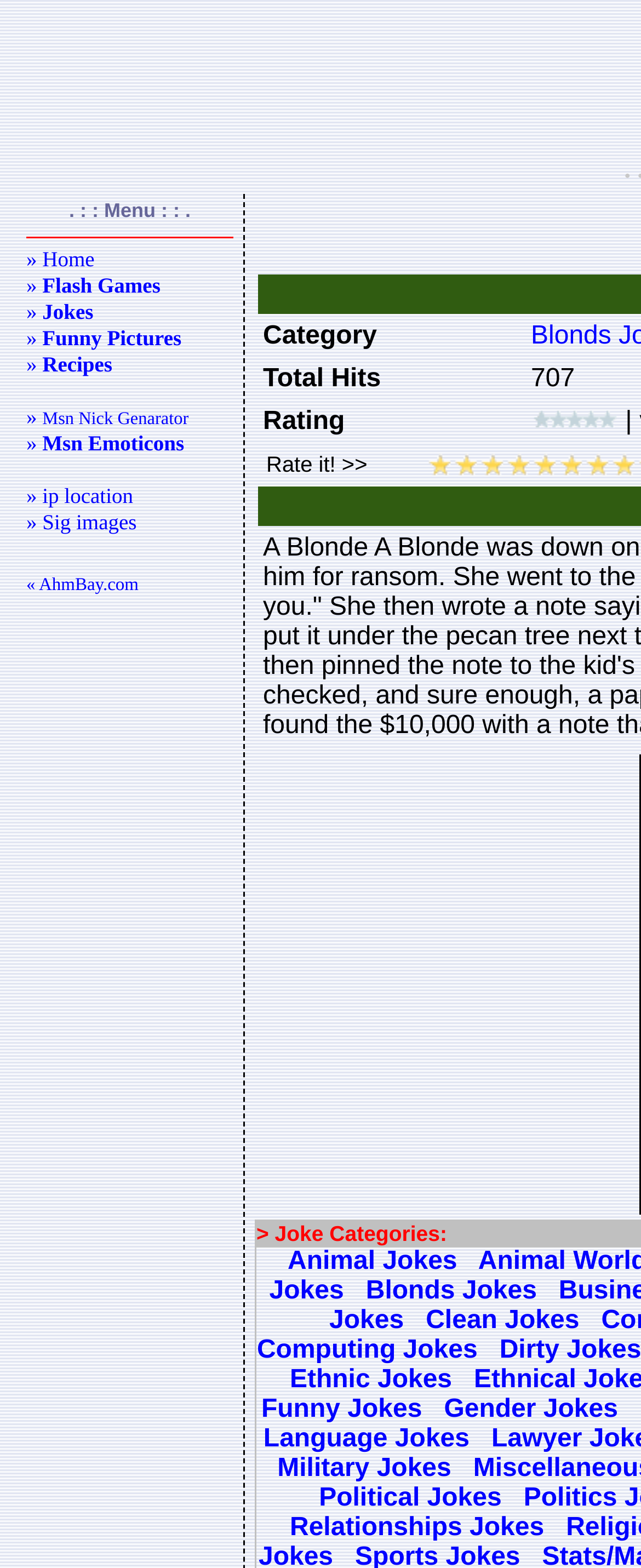Review the image closely and give a comprehensive answer to the question: What is the rating of the current joke?

I looked at the 'Rating' gridcell and found an image with the text 'Rating:0 | Voted:0', which indicates that the current joke has a rating of 0.